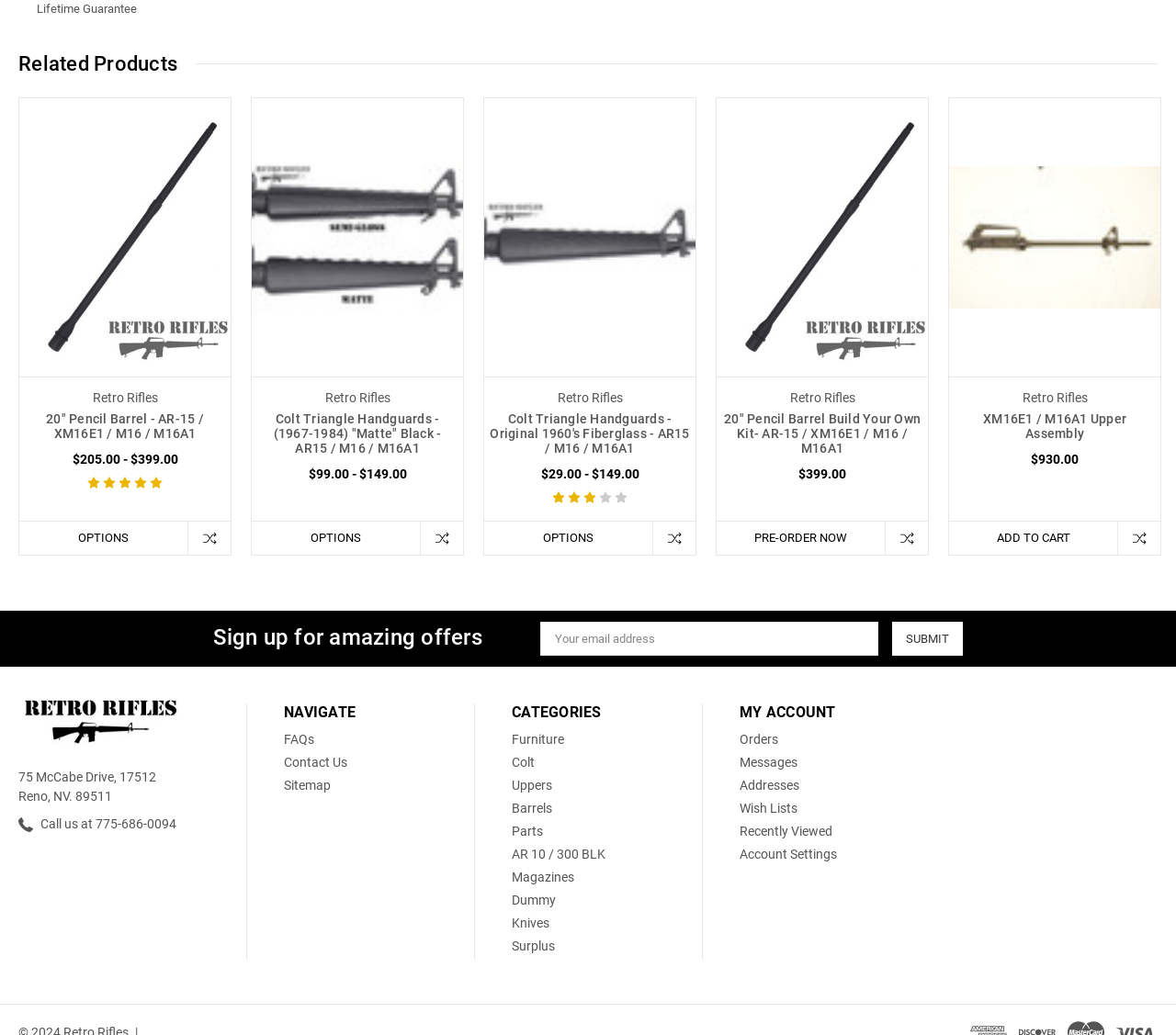What type of products are featured on this webpage?
Analyze the image and provide a thorough answer to the question.

The webpage features various types of rifles and accessories, including barrels, handguards, and upper assemblies. The products are displayed in a tabbed format, with each tab showcasing a different product category.